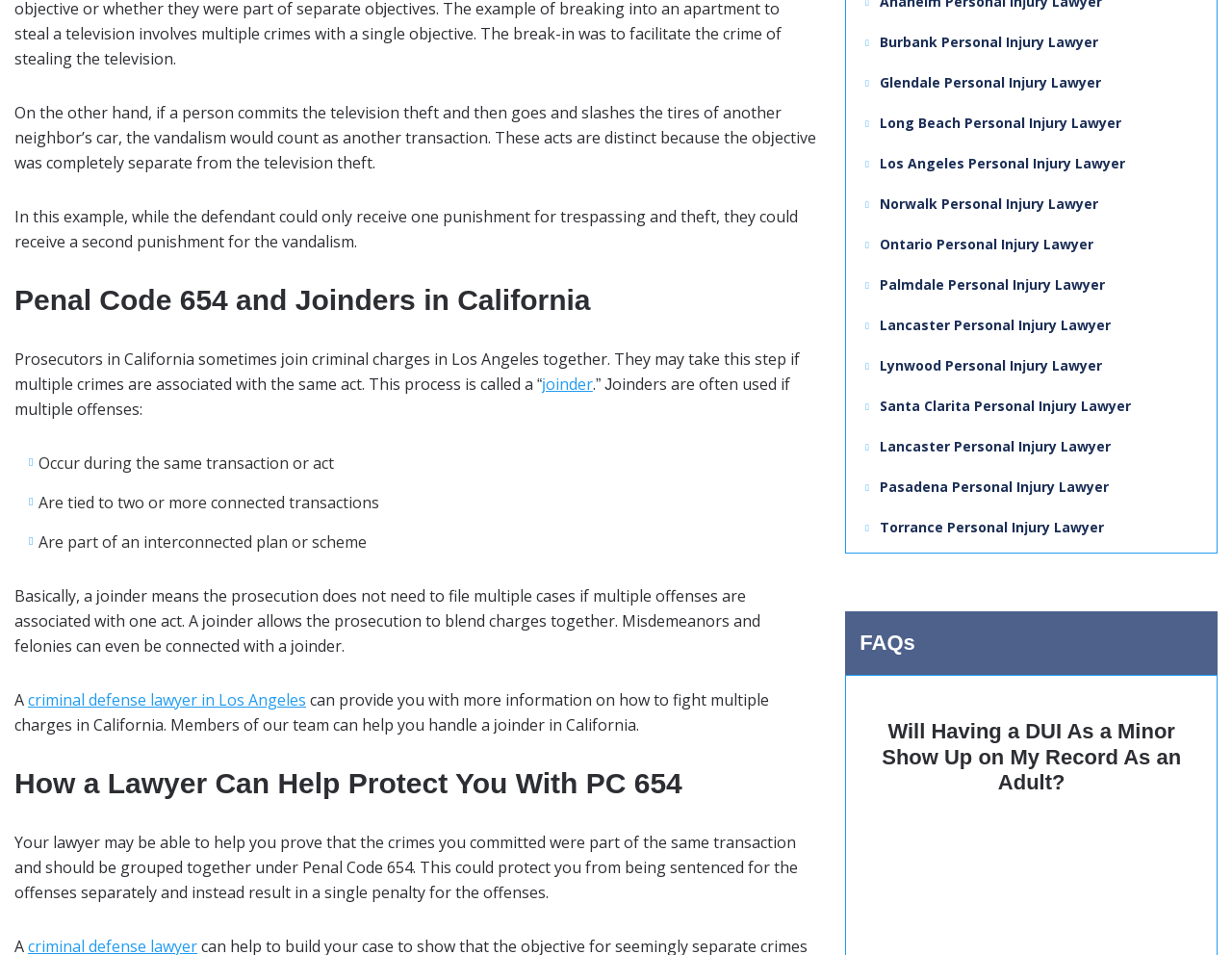What is the purpose of a joinder?
Please look at the screenshot and answer using one word or phrase.

Single penalty